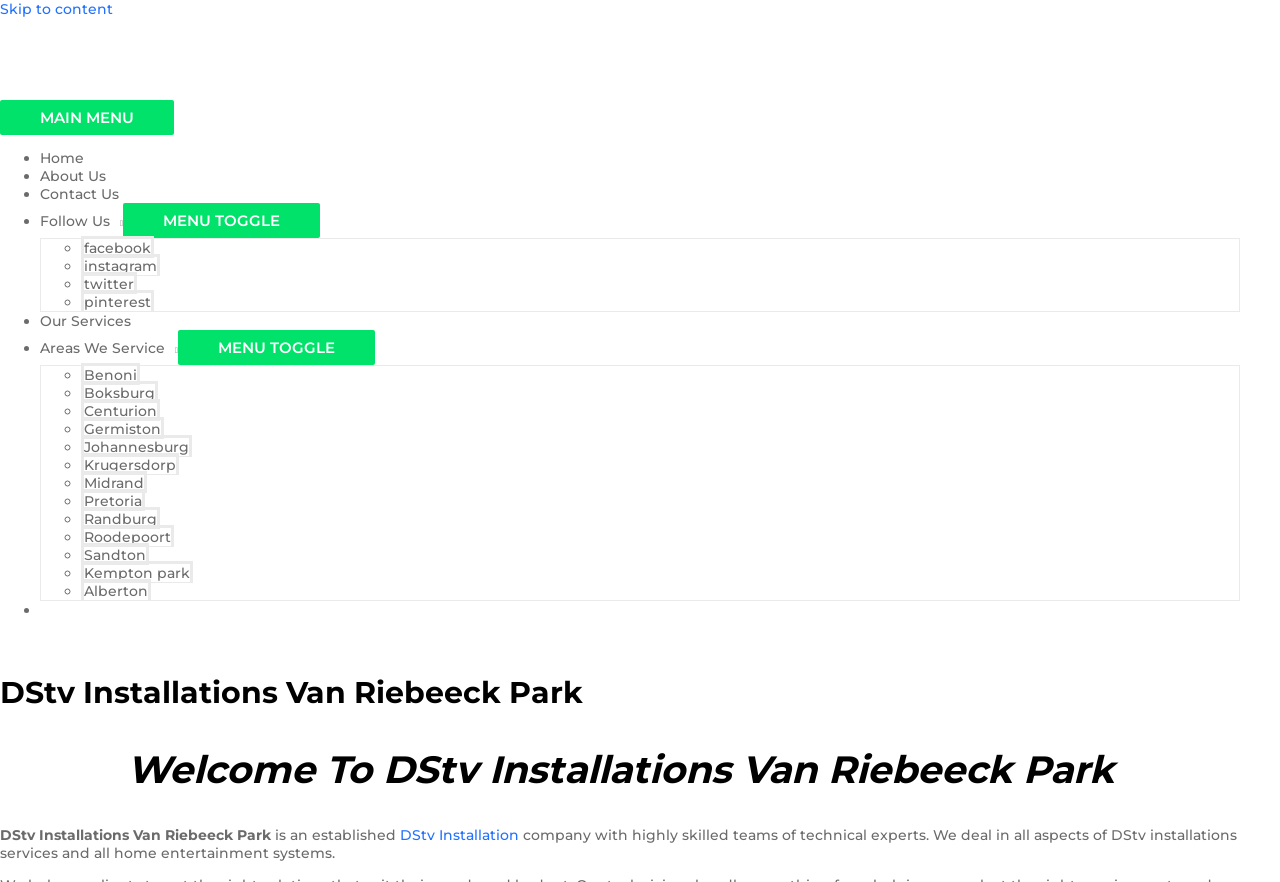Analyze the image and answer the question with as much detail as possible: 
What areas do they service?

The areas serviced by the company are listed in the 'Areas We Service' section of the webpage, which includes Benoni, Boksburg, Centurion, and many other areas.